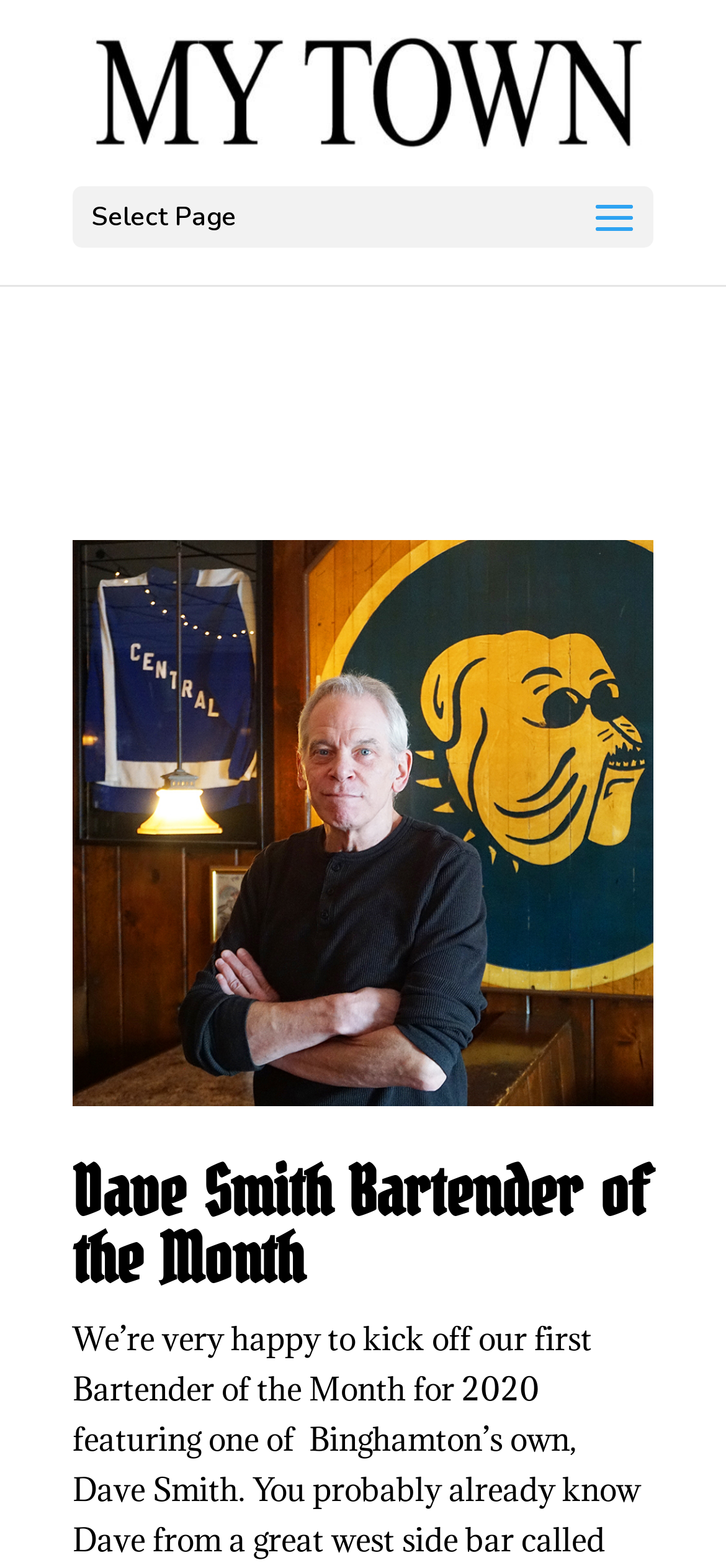Identify the bounding box coordinates of the HTML element based on this description: "alt="My Town"".

[0.125, 0.045, 0.885, 0.071]